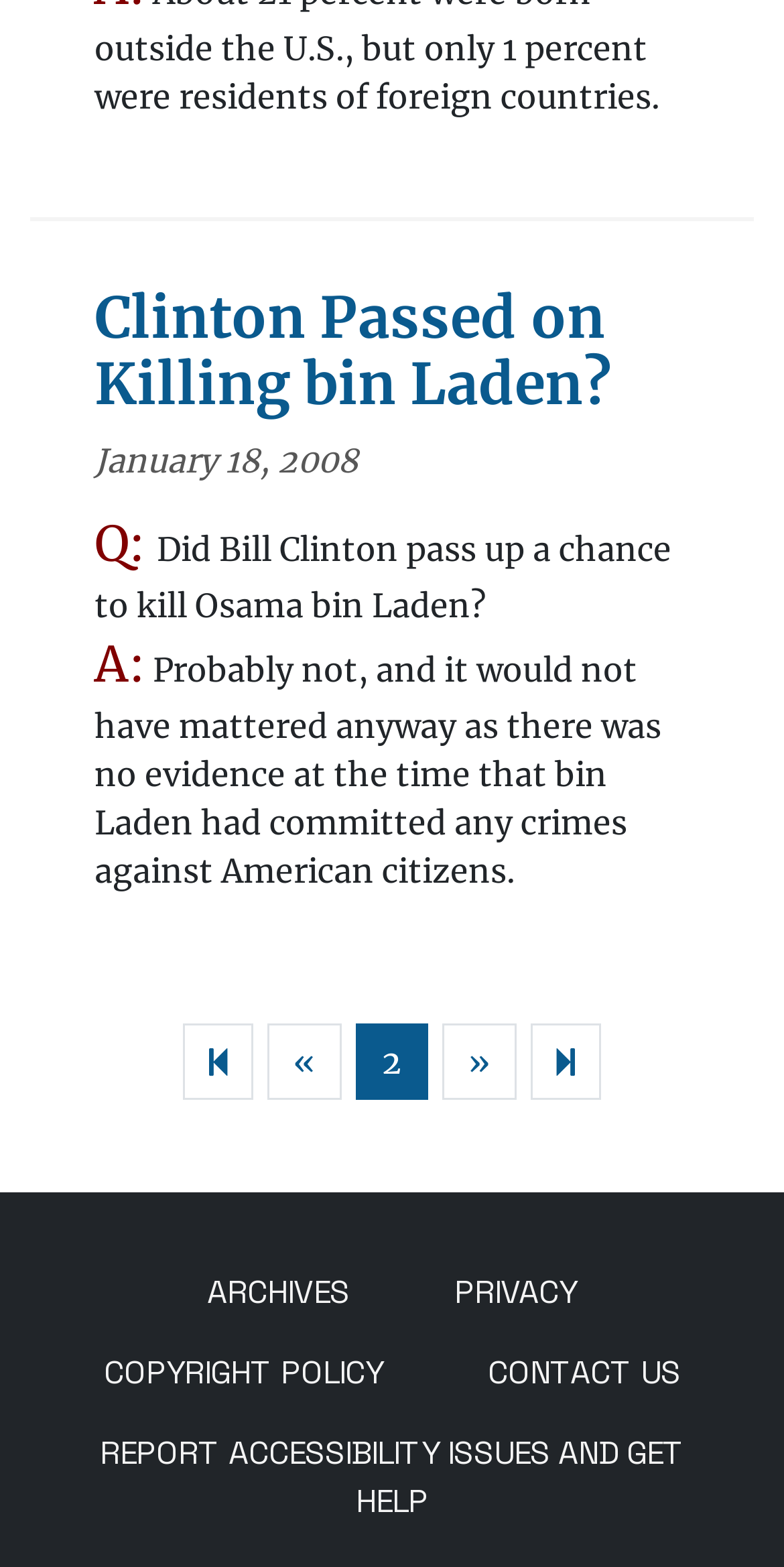Please find the bounding box coordinates of the element that needs to be clicked to perform the following instruction: "Click on the 'Clinton Passed on Killing bin Laden?' link". The bounding box coordinates should be four float numbers between 0 and 1, represented as [left, top, right, bottom].

[0.121, 0.179, 0.779, 0.269]